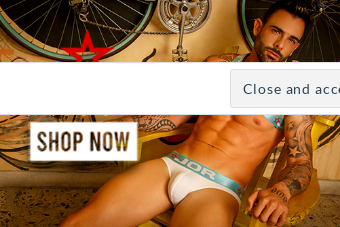What color is the waistband?
Utilize the information in the image to give a detailed answer to the question.

The model's underwear has a light blue waistband that adds a pop of color to the overall outfit, creating a stylish and fashionable look.